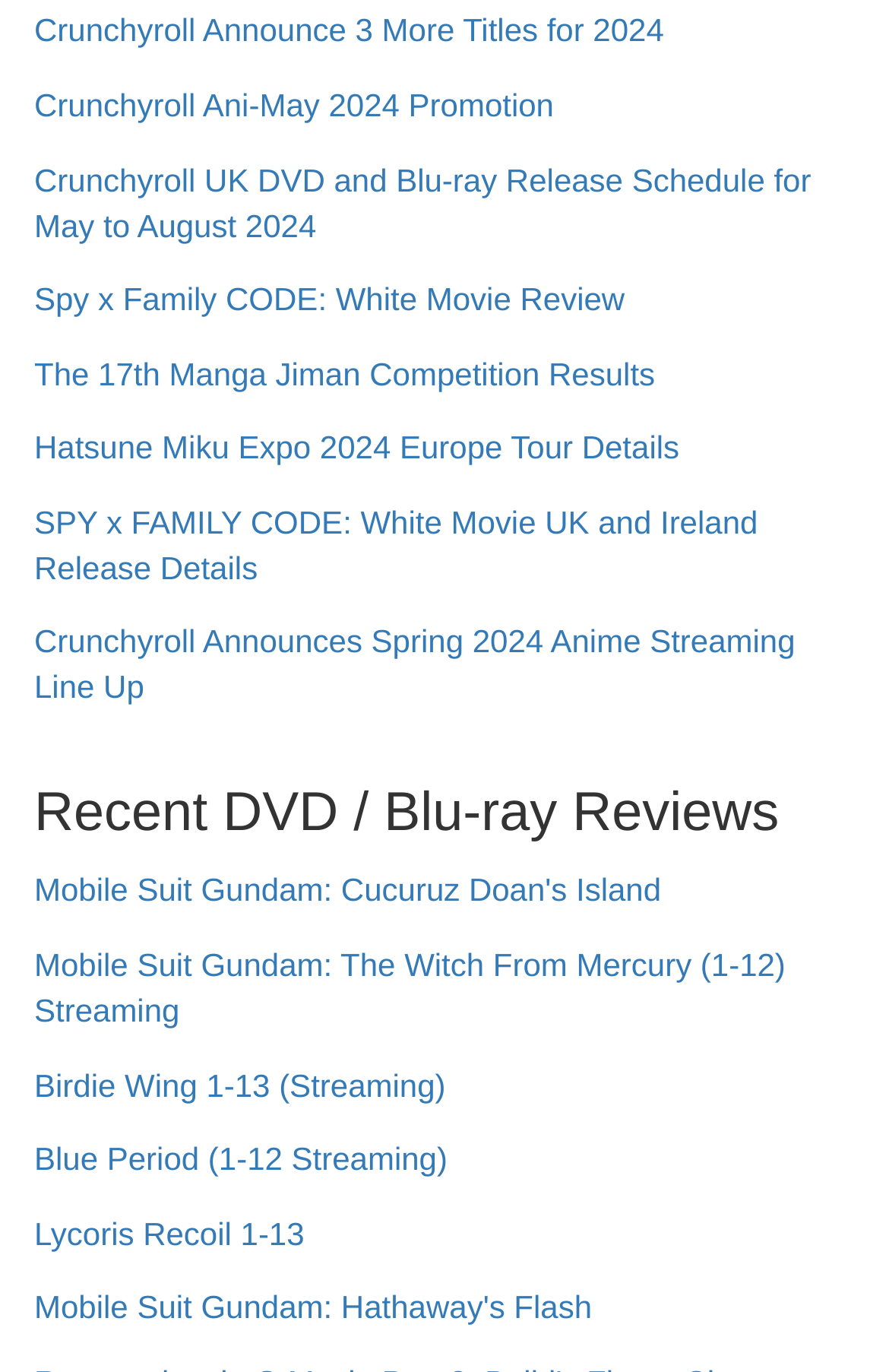Answer this question in one word or a short phrase: Is there a promotion mentioned on the webpage?

Yes